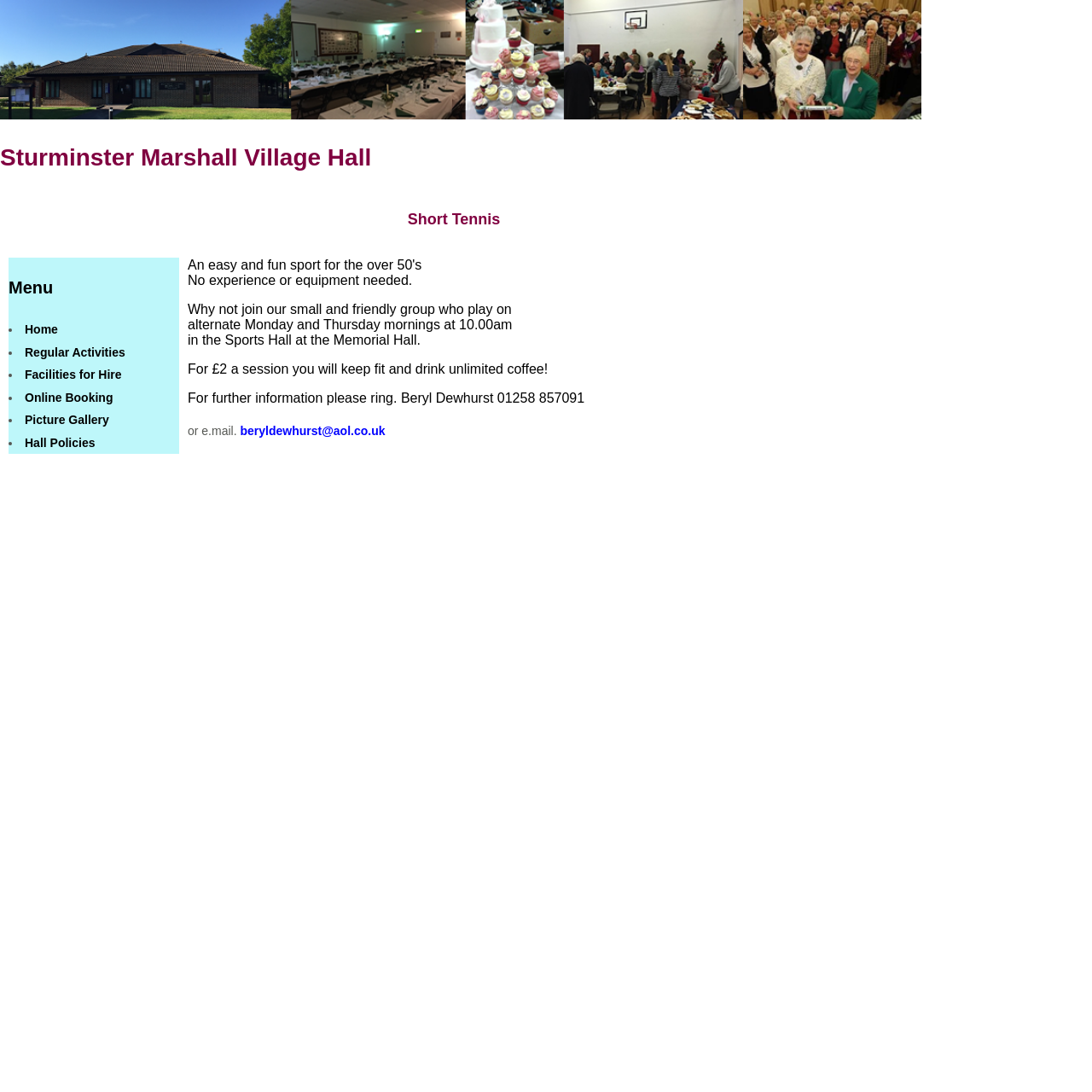Please answer the following question using a single word or phrase: 
What is the name of the village hall?

Sturminster Marshall Village Hall